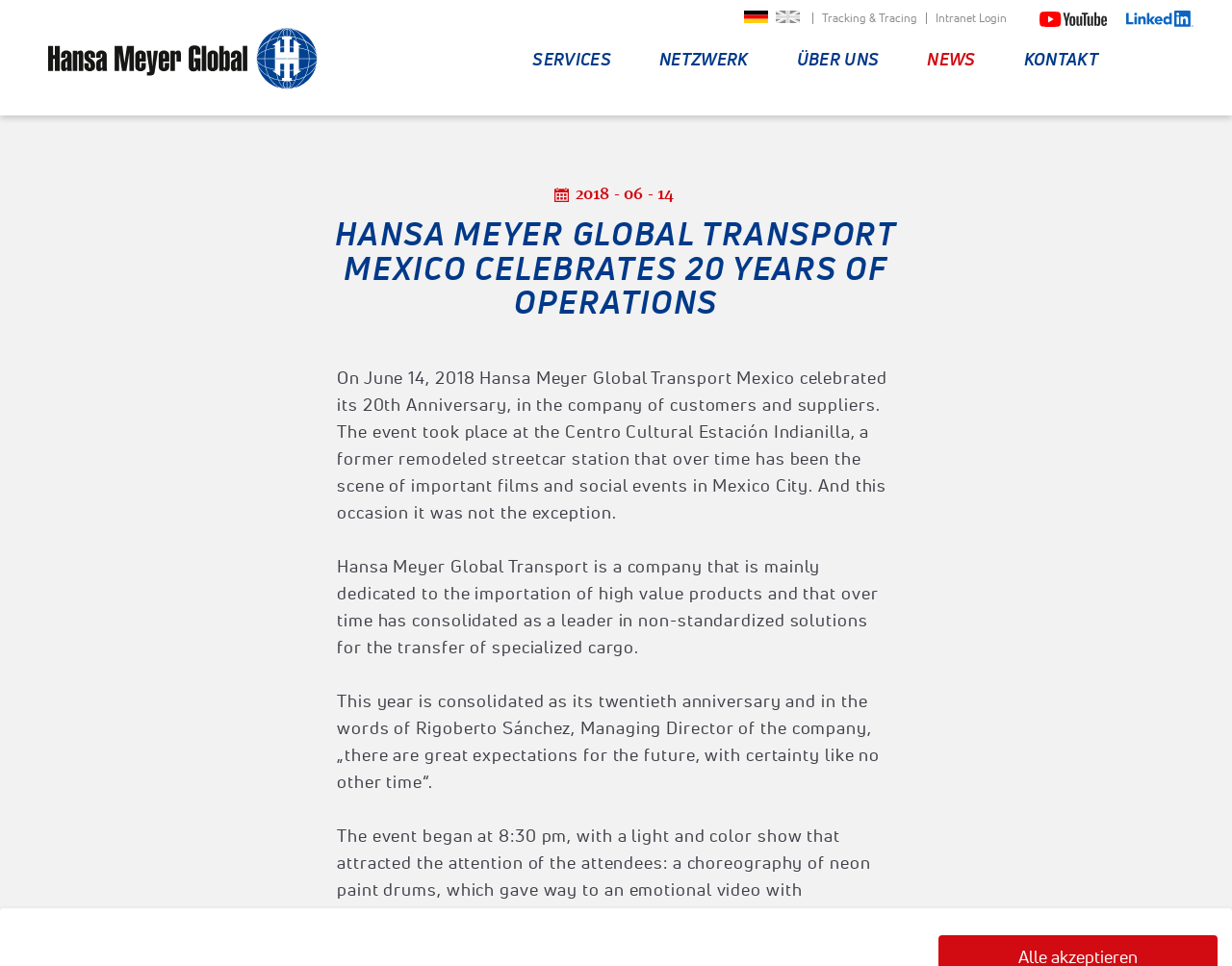What is the position of Rigoberto Sánchez?
Look at the screenshot and respond with a single word or phrase.

Managing Director